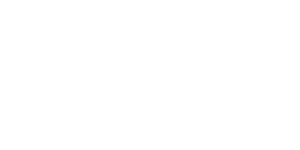What type of windows does the company install?
Please give a detailed and thorough answer to the question, covering all relevant points.

According to the caption, the company installs Velux windows as part of their home improvement solutions, which suggests that they specialize in this type of window installation.